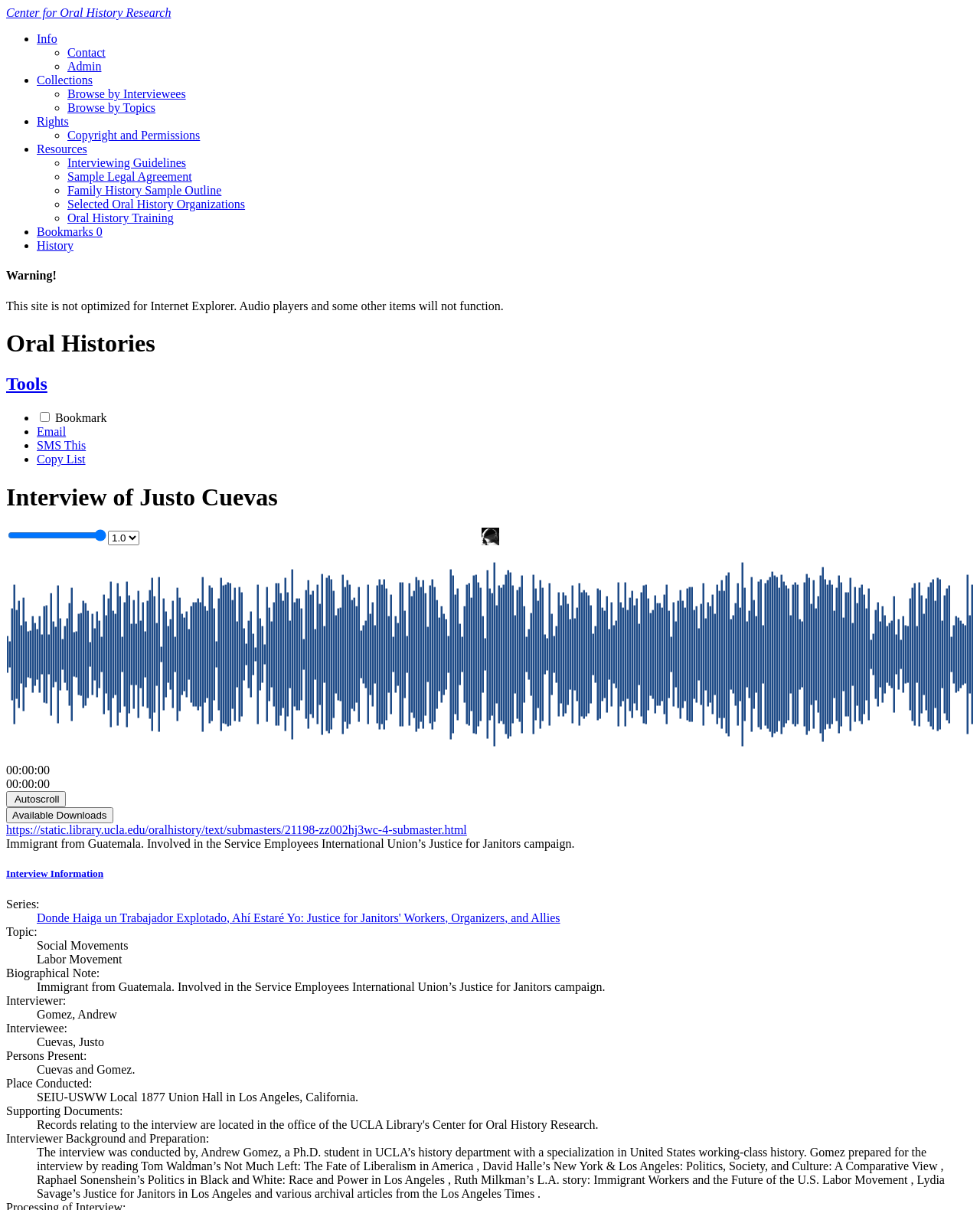Locate the bounding box coordinates of the clickable part needed for the task: "Click on the 'Info' button".

[0.038, 0.027, 0.058, 0.037]